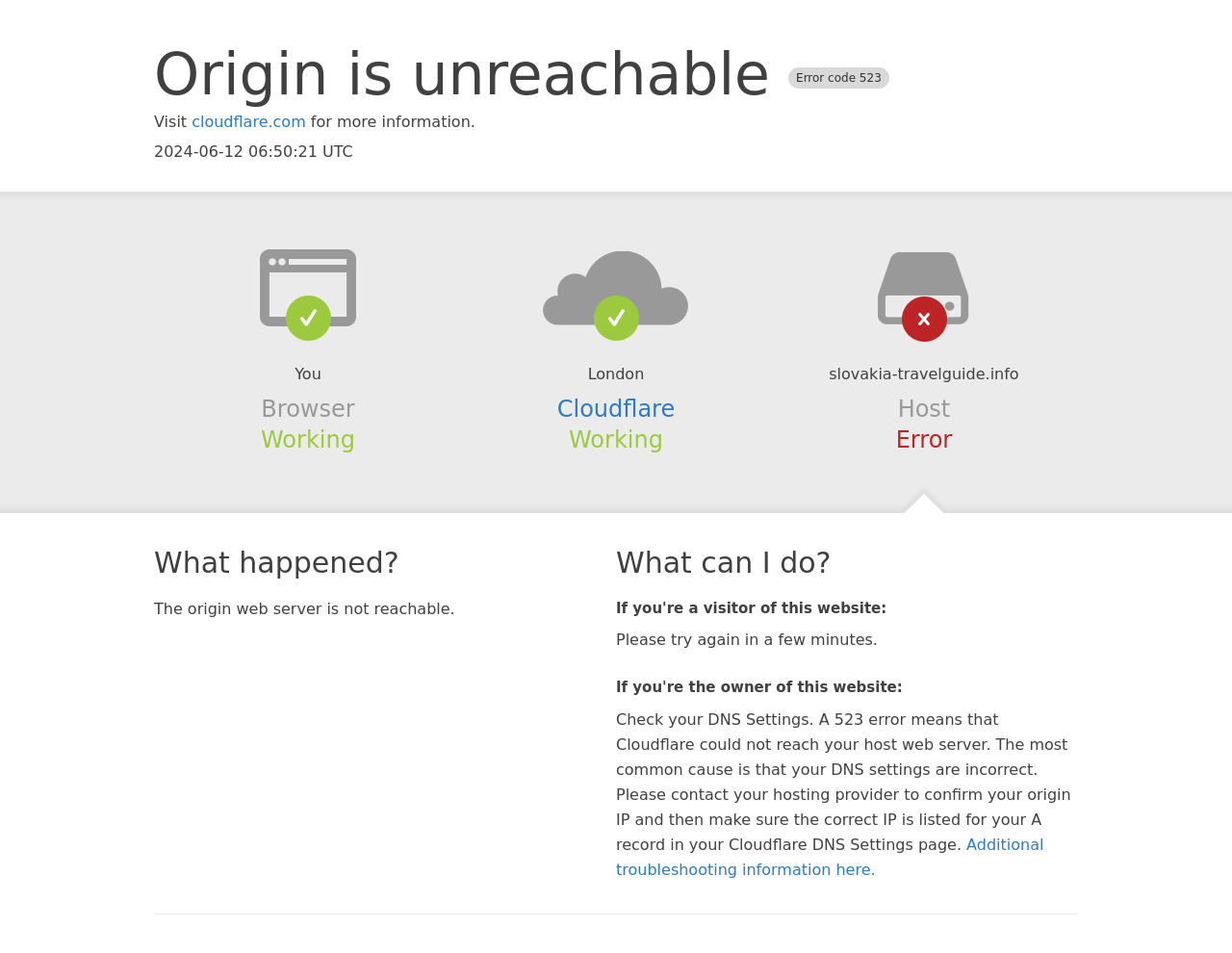Identify the webpage's primary heading and generate its text.

Origin is unreachable Error code 523